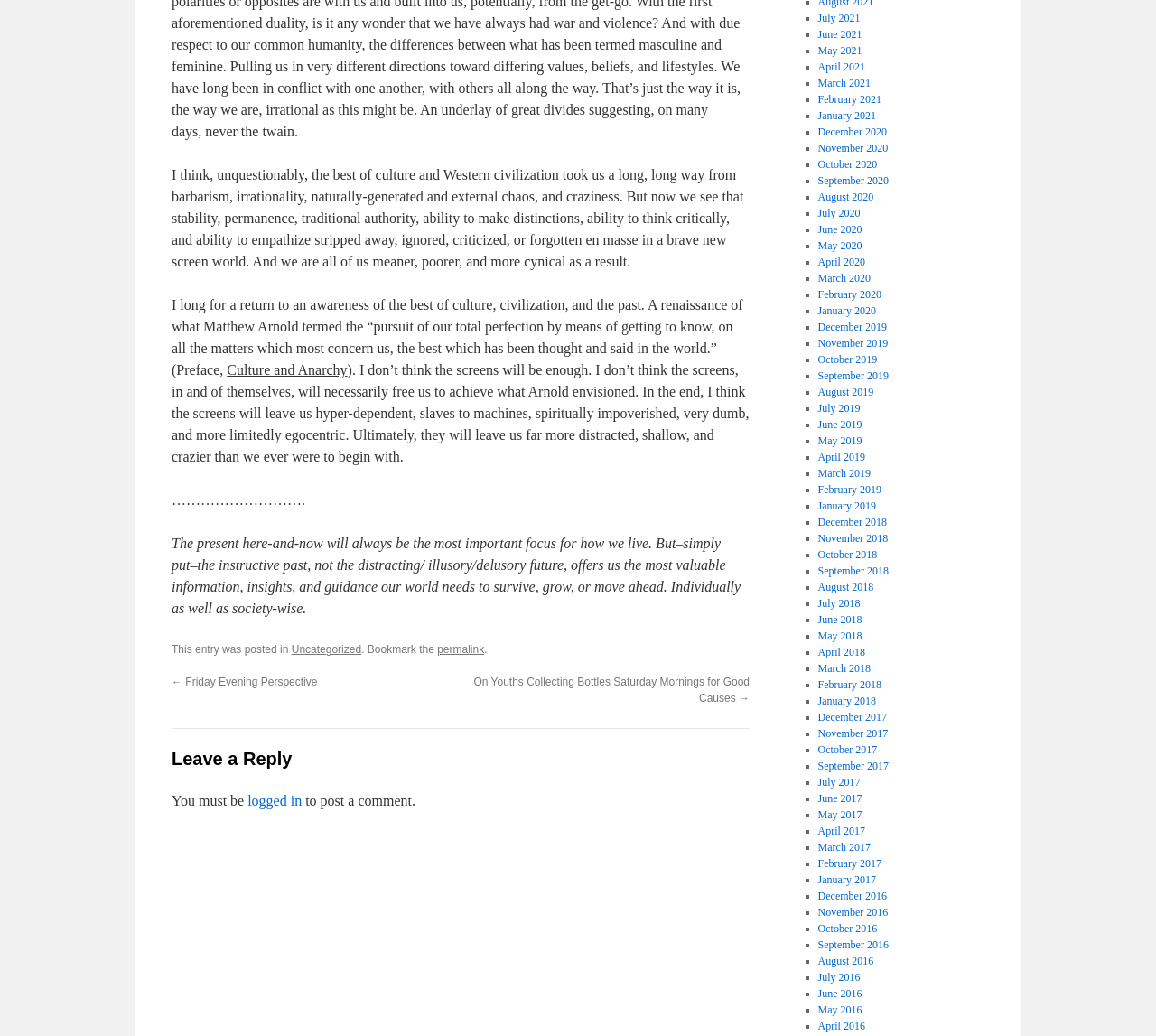Find the bounding box coordinates of the clickable area required to complete the following action: "View posts from July 2021".

[0.707, 0.011, 0.744, 0.024]